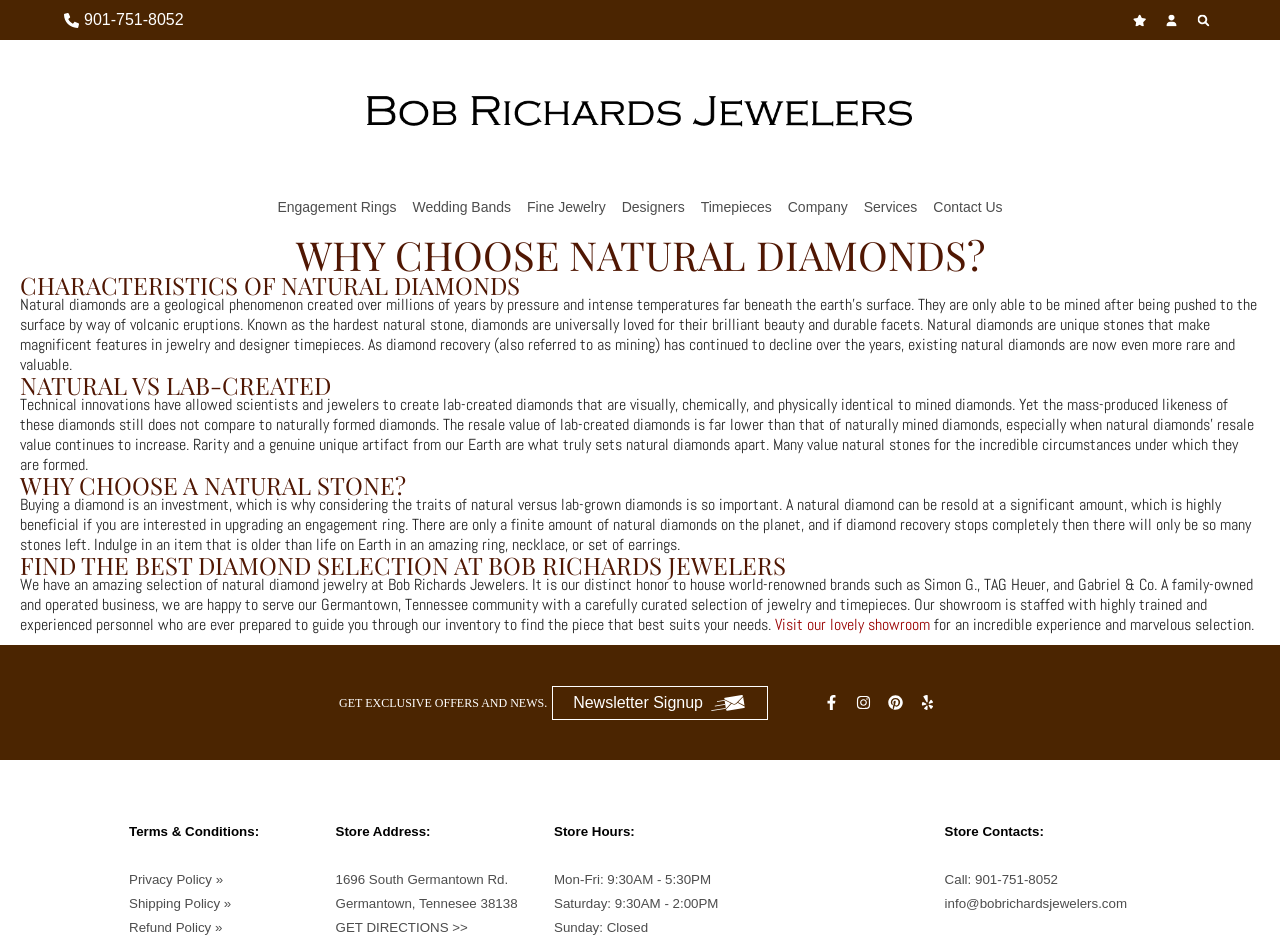Based on the provided description, "Fine Jewelry", find the bounding box of the corresponding UI element in the screenshot.

[0.412, 0.201, 0.473, 0.239]